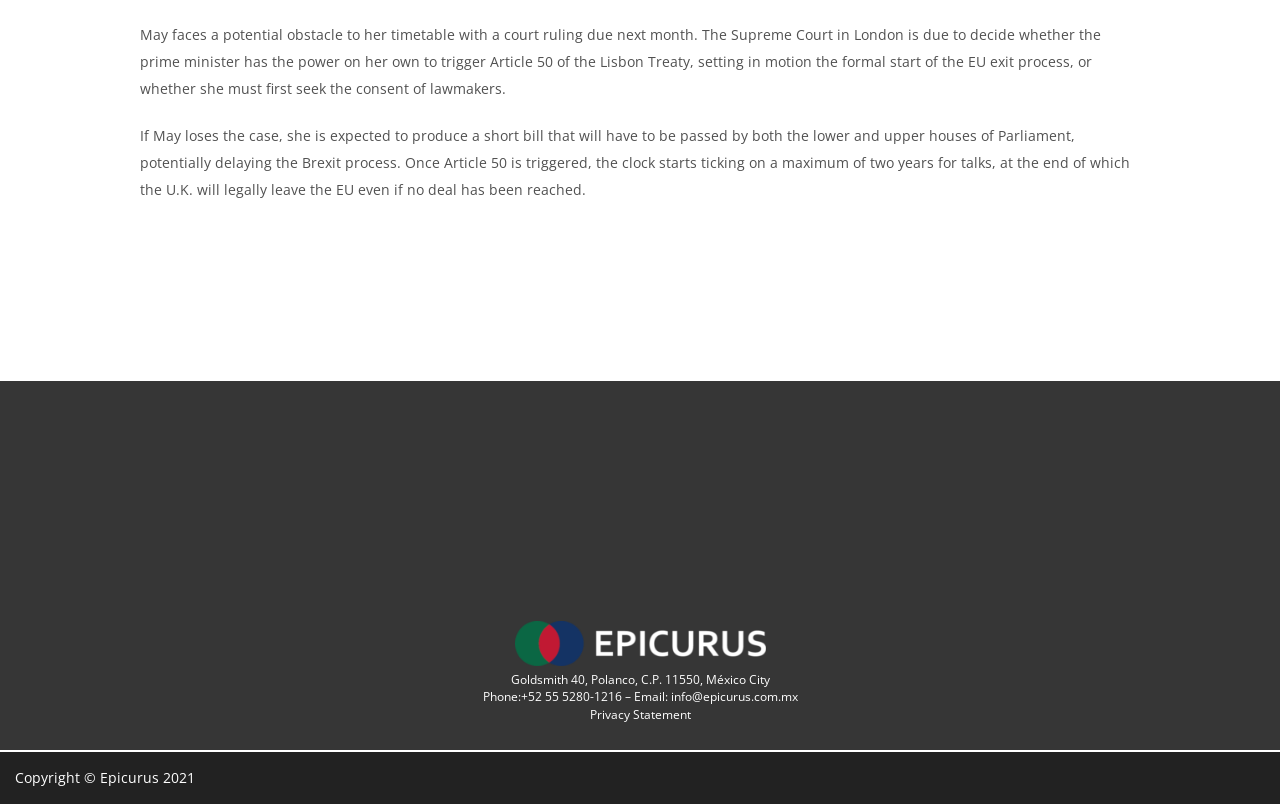What is the copyright year of Epicurus?
Refer to the image and provide a thorough answer to the question.

The copyright year can be found at the very bottom of the webpage, in the footer section, next to the 'Copyright © Epicurus' label.